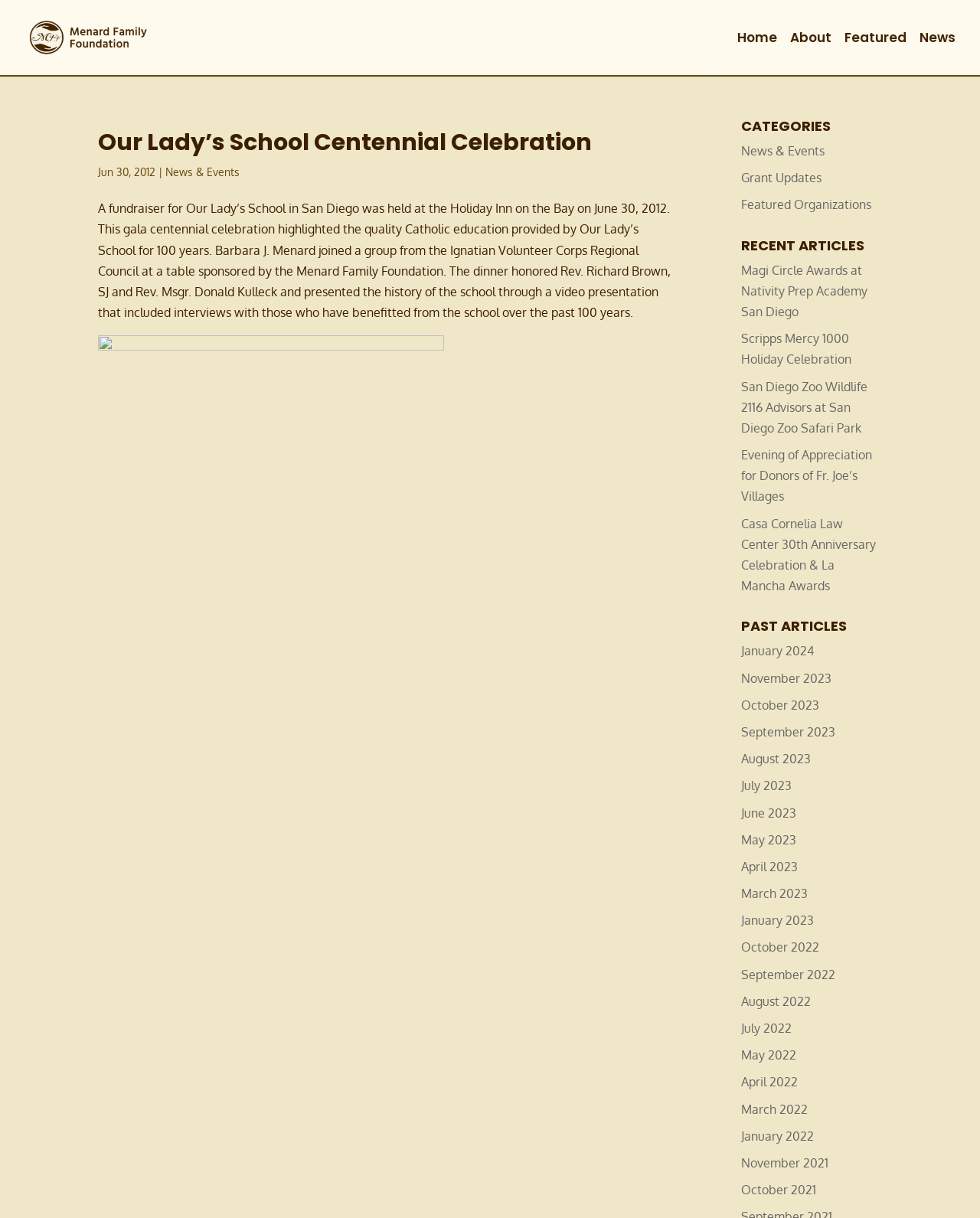Please find and generate the text of the main heading on the webpage.

Our Lady’s School Centennial Celebration